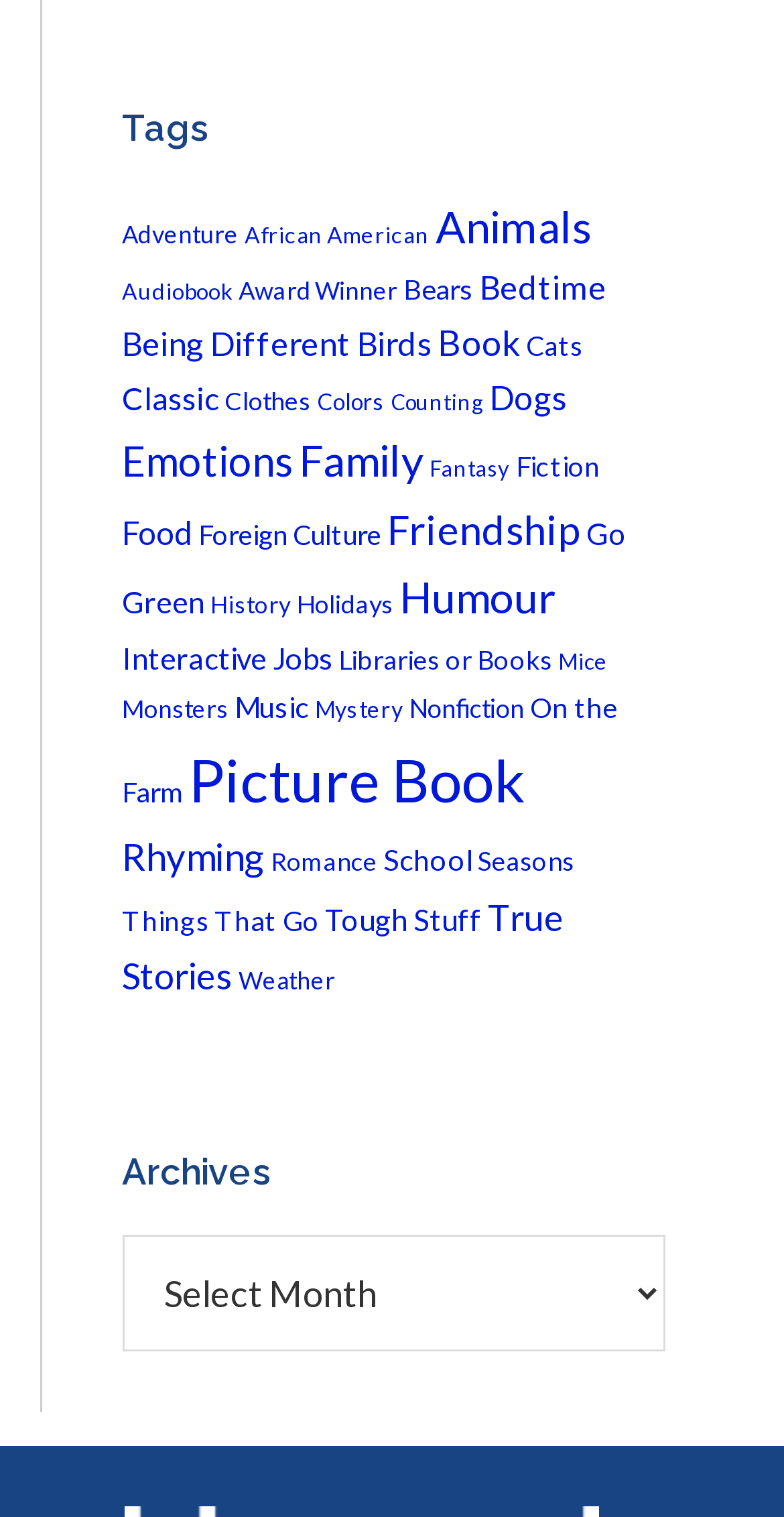Use a single word or phrase to answer the following:
How many categories are there on this webpage?

50